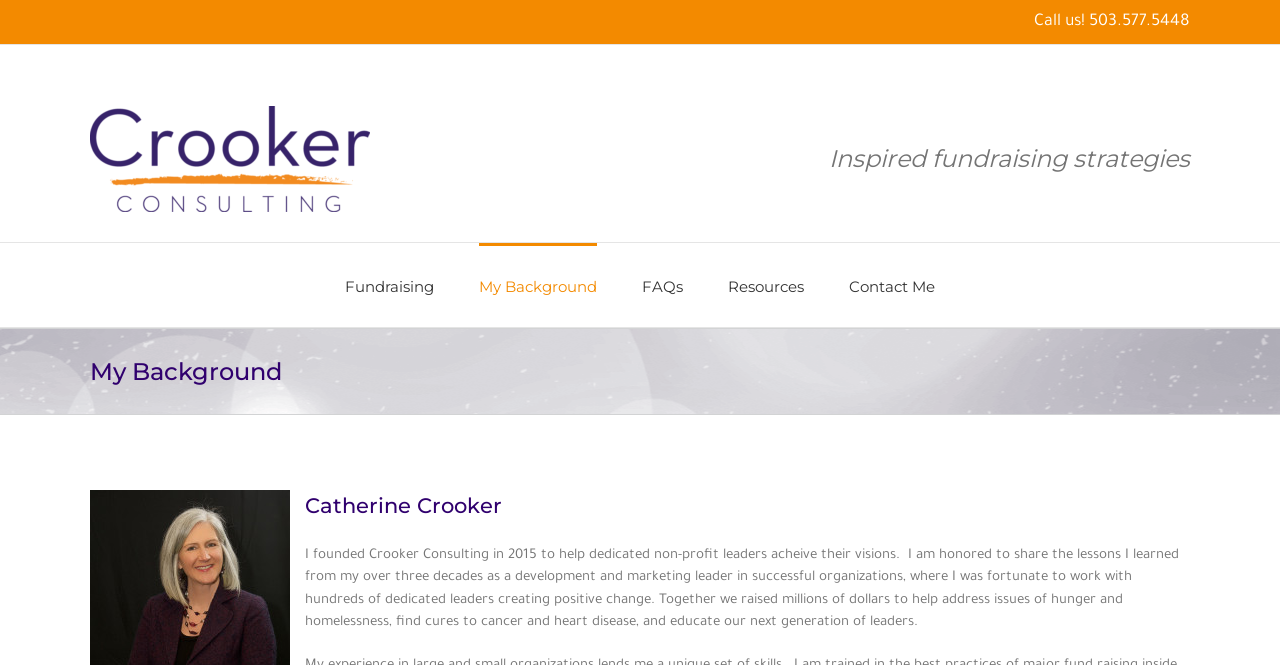How many menu items are in the Main Menu?
Utilize the image to construct a detailed and well-explained answer.

I counted the number of menuitem elements under the navigation element with the text 'Main Menu' and found 5 menu items: 'Fundraising', 'My Background', 'FAQs', 'Resources', and 'Contact Me'.